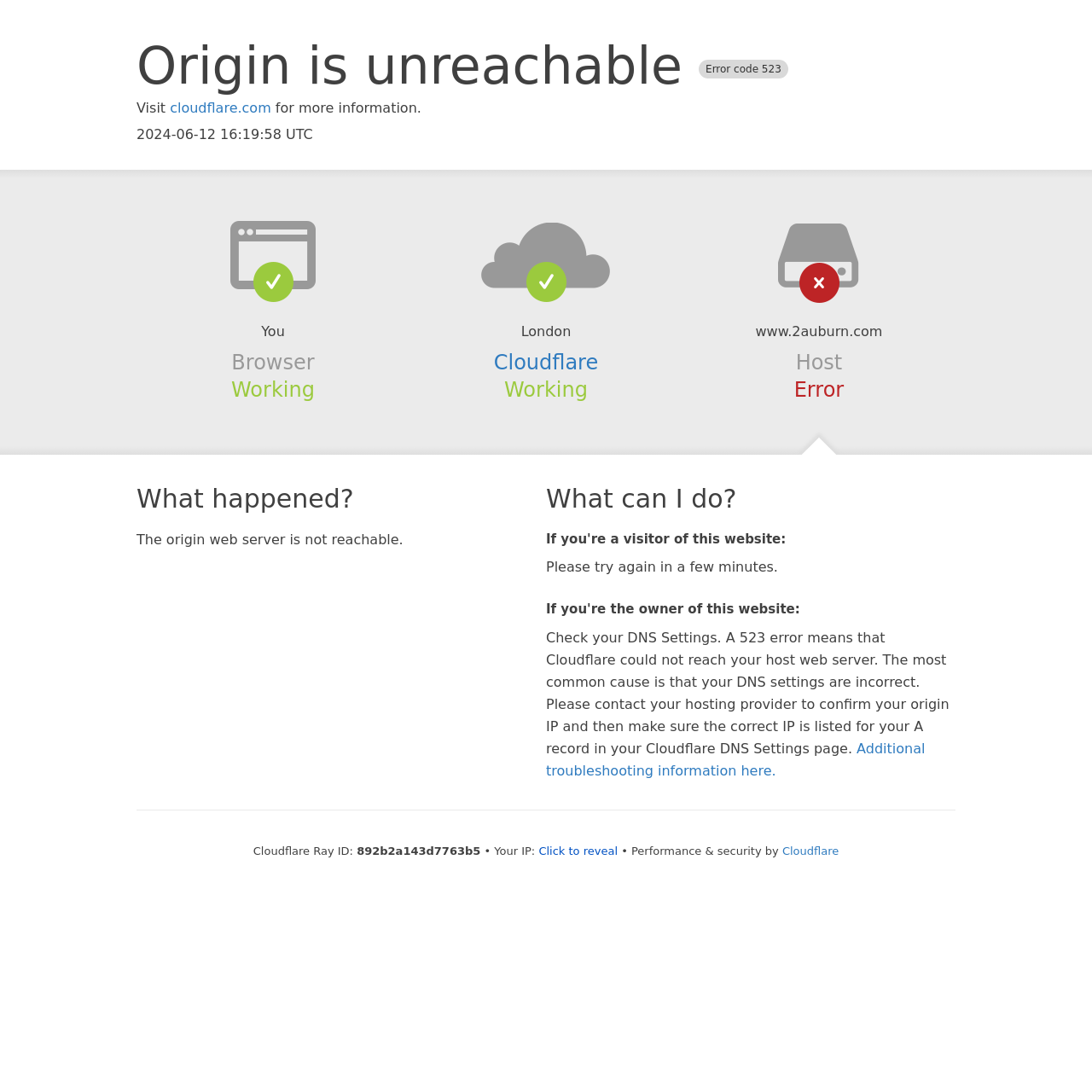Using the webpage screenshot, locate the HTML element that fits the following description and provide its bounding box: "cloudflare.com".

[0.156, 0.092, 0.248, 0.107]